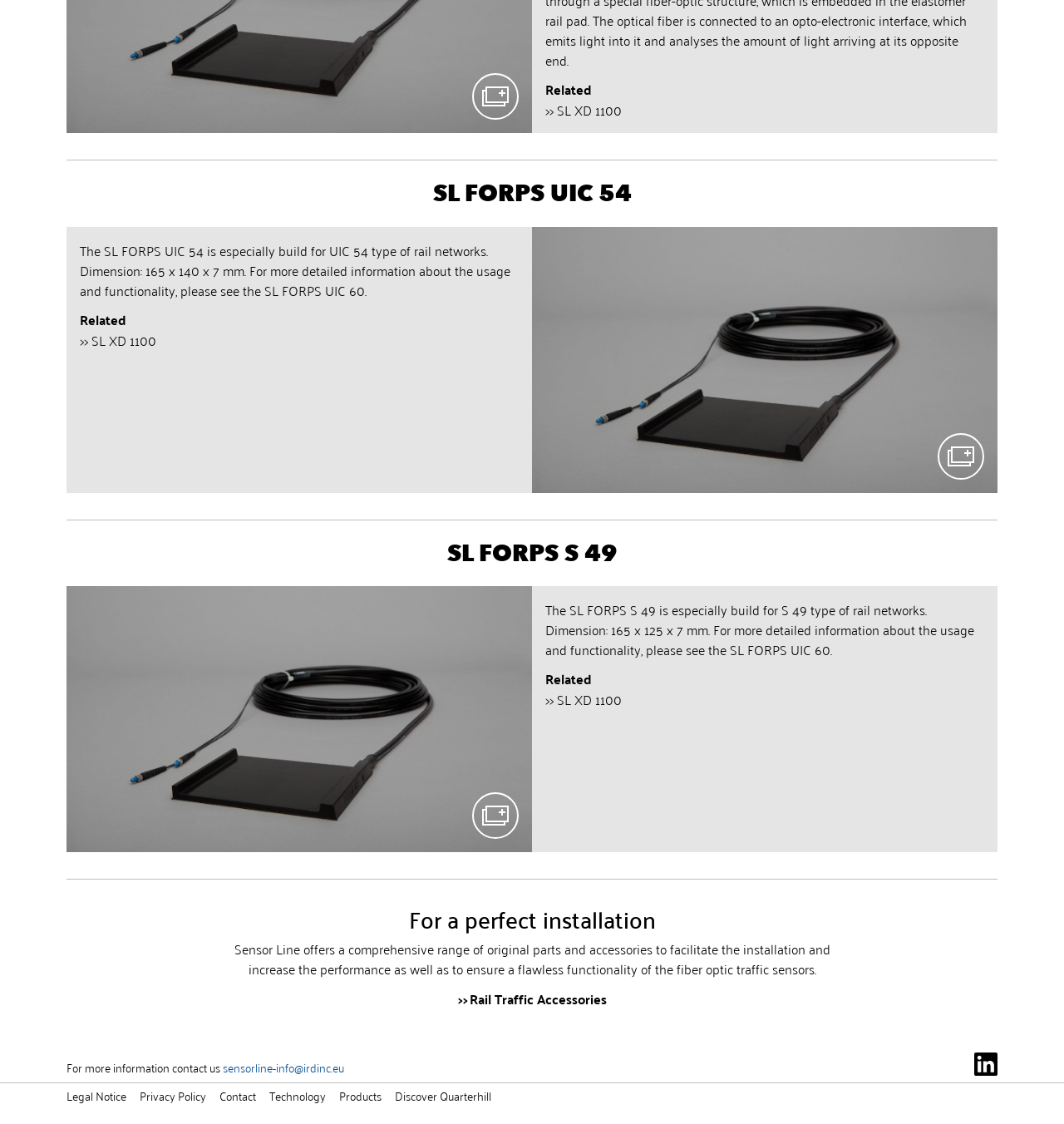Please find the bounding box coordinates of the element that needs to be clicked to perform the following instruction: "Find us on LinkedIn". The bounding box coordinates should be four float numbers between 0 and 1, represented as [left, top, right, bottom].

[0.916, 0.936, 0.938, 0.957]